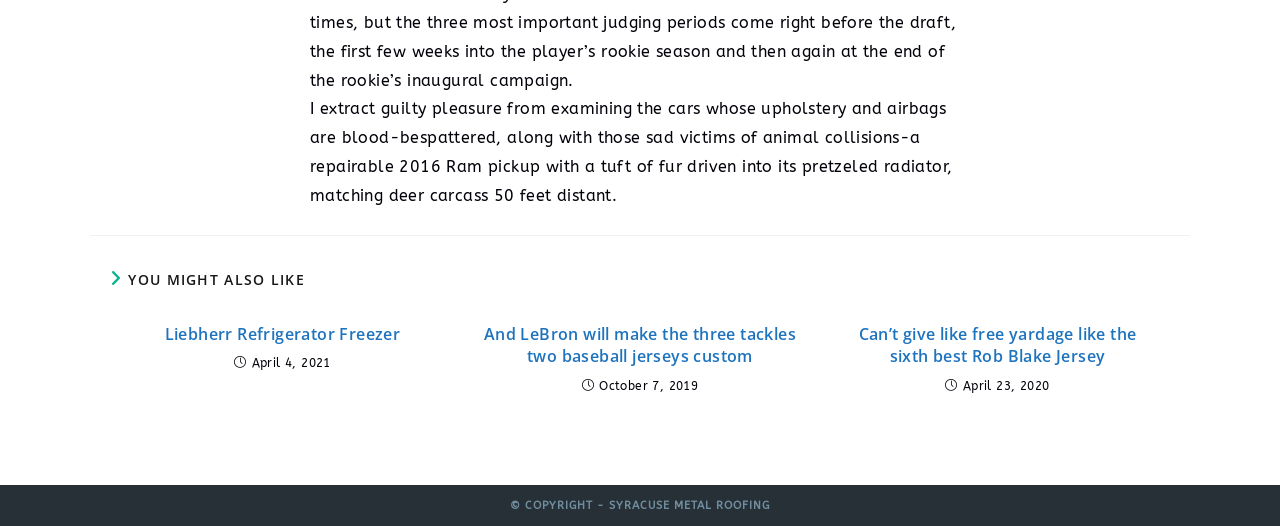What is the theme of the webpage?
From the details in the image, provide a complete and detailed answer to the question.

The webpage contains multiple articles with different headings and topics, such as Liebherr Refrigerator Freezer, And LeBron will make the three tackles two baseball jerseys custom, and Can’t give like free yardage like the sixth best Rob Blake Jersey. This suggests that the theme of the webpage is a collection of random articles.